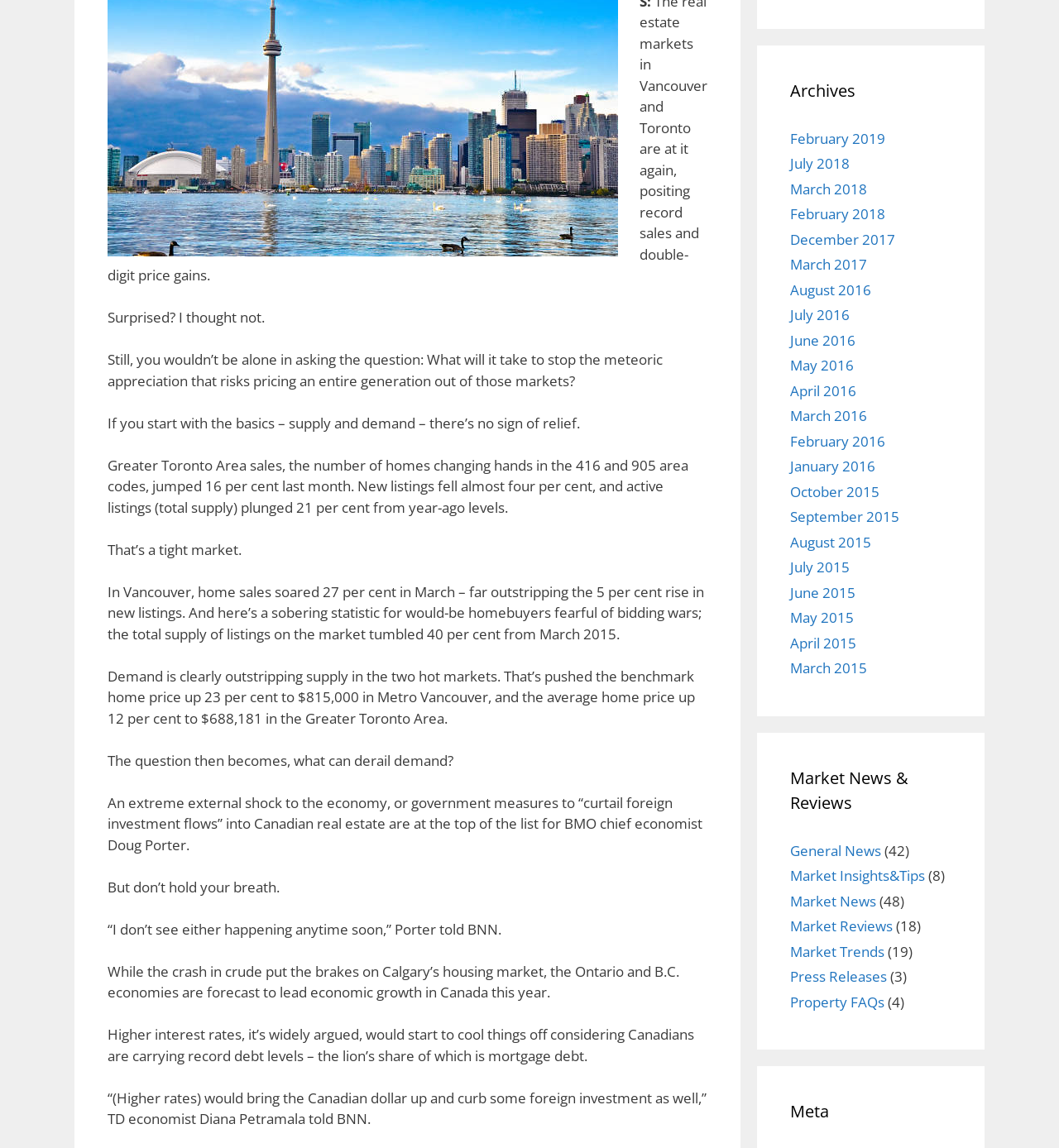Locate the bounding box coordinates of the region to be clicked to comply with the following instruction: "Explore Market News & Reviews". The coordinates must be four float numbers between 0 and 1, in the form [left, top, right, bottom].

[0.746, 0.667, 0.898, 0.71]